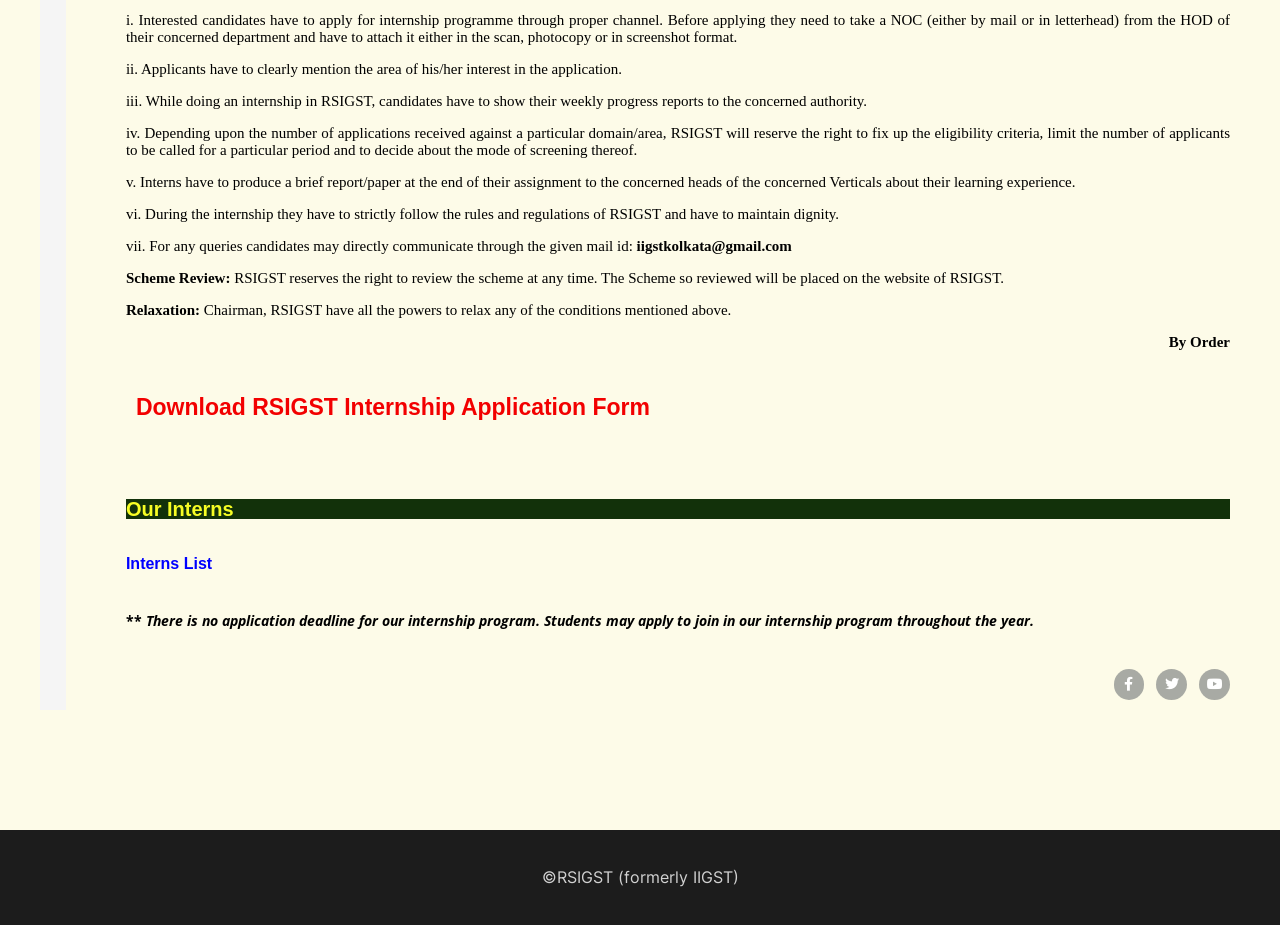Is there an application deadline for the internship program?
Please provide a single word or phrase based on the screenshot.

No